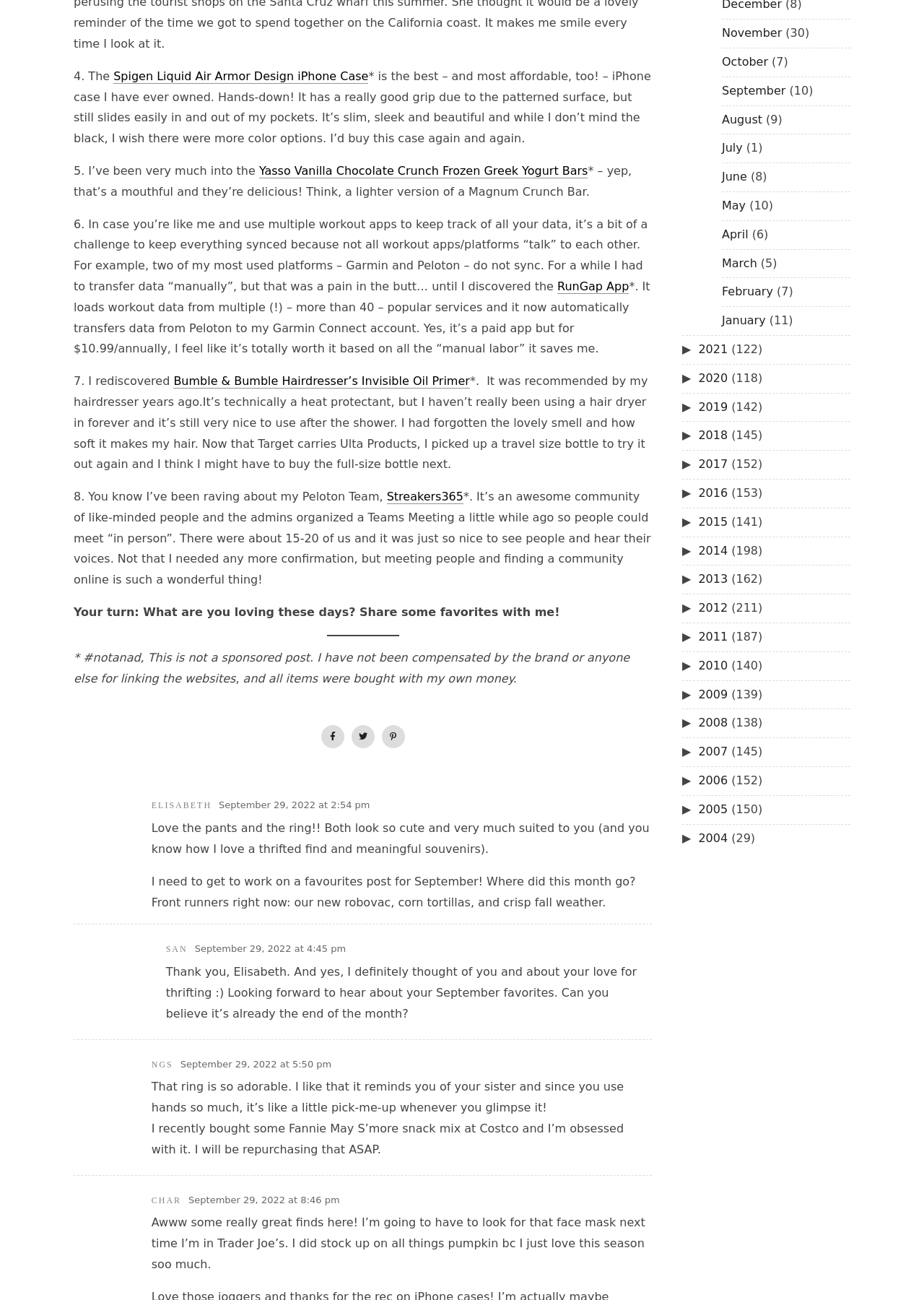Please give a short response to the question using one word or a phrase:
How many links are there in the webpage?

More than 20